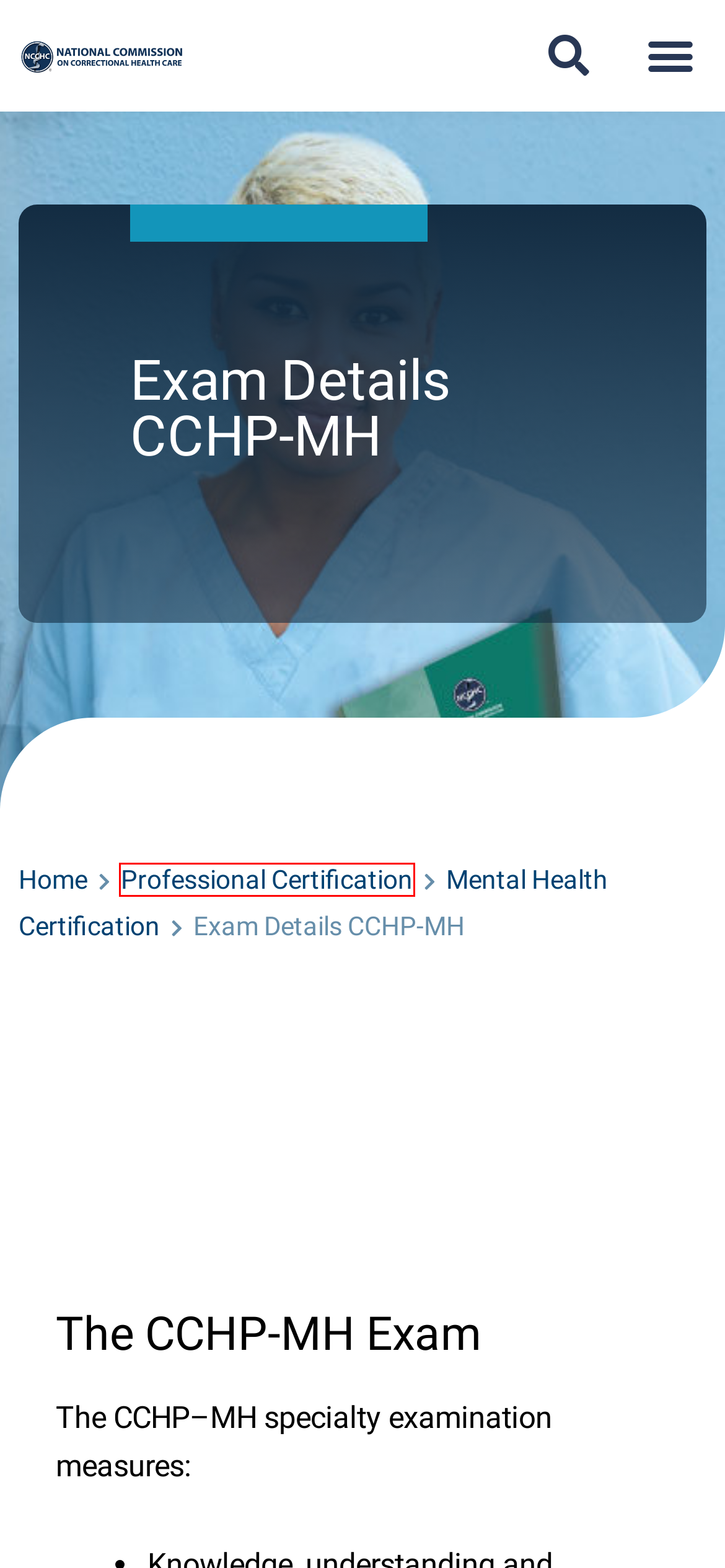Examine the screenshot of the webpage, noting the red bounding box around a UI element. Pick the webpage description that best matches the new page after the element in the red bounding box is clicked. Here are the candidates:
A. Mental Health Certification - National Commission on Correctional Health Care
B. Home - NCCHC Foundation
C. Home
 - NCCHC Buyers Guide
D. Login - Community Hub
E. National Commission on Correctional Health Care (NCCHC) | Prometric
F. Privacy/Legal - National Commission on Correctional Health Care
G. Online Exams - National Commission on Correctional Health Care
H. Professional Certification - National Commission on Correctional Health Care

H